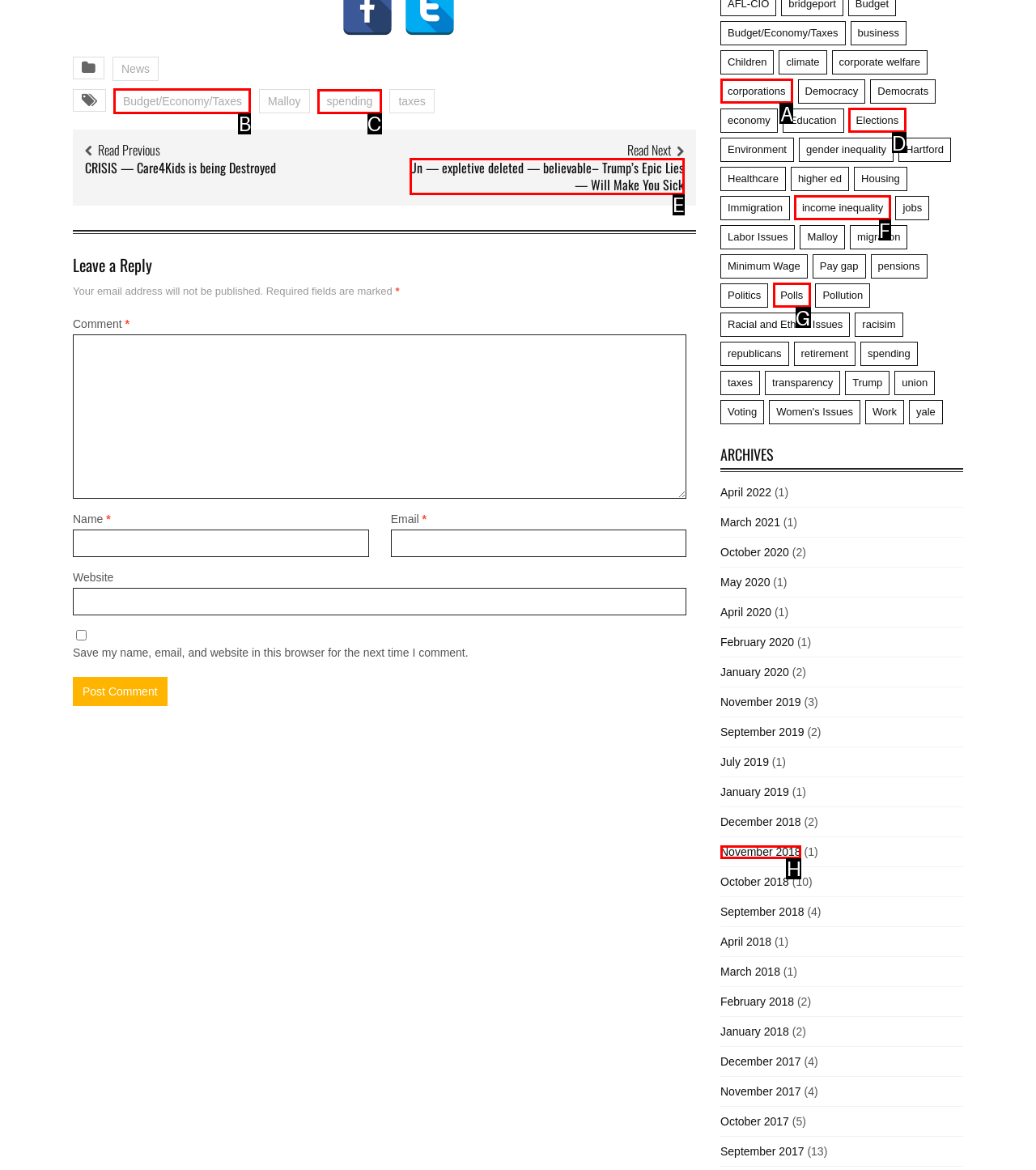Tell me the correct option to click for this task: Click on the 'Budget/Economy/Taxes' link
Write down the option's letter from the given choices.

B